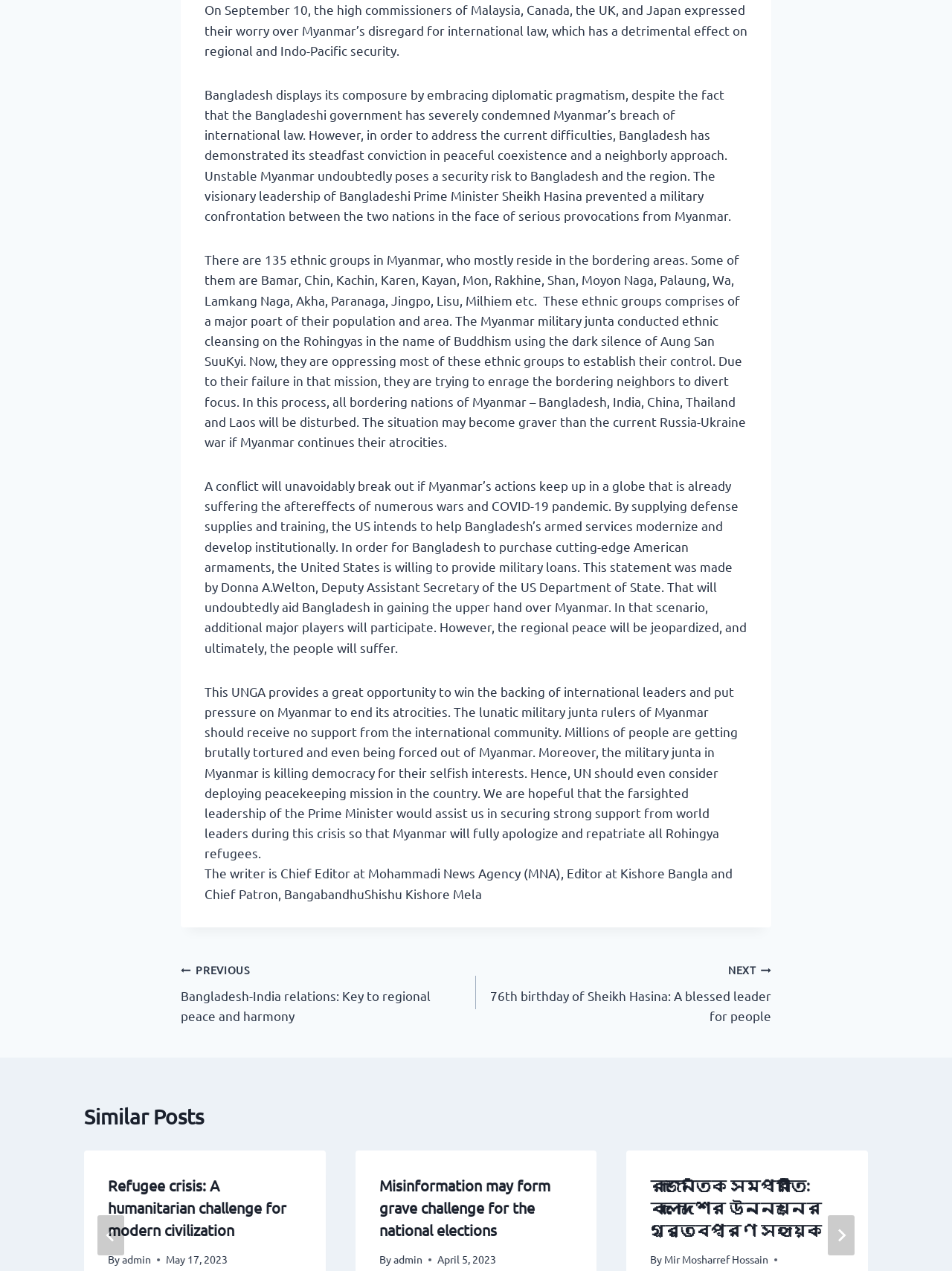Please mark the bounding box coordinates of the area that should be clicked to carry out the instruction: "Click on 'PREVIOUS Bangladesh-India relations: Key to regional peace and harmony'".

[0.19, 0.754, 0.5, 0.807]